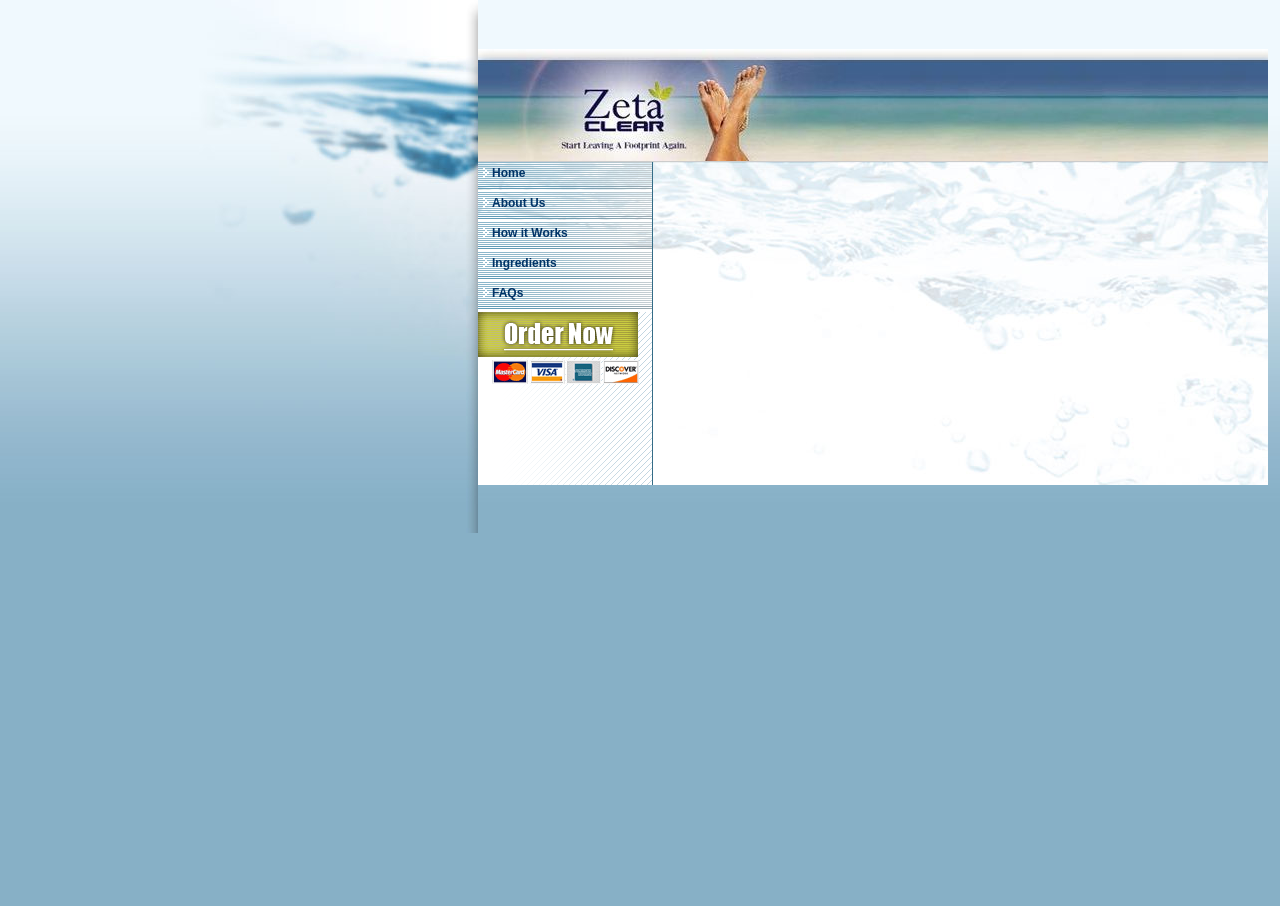How many menu items are there?
We need a detailed and exhaustive answer to the question. Please elaborate.

I counted the number of menu items listed horizontally and found that there are 5 items: 'Home', 'About Us', 'How it Works', 'Ingredients', and 'FAQs'.